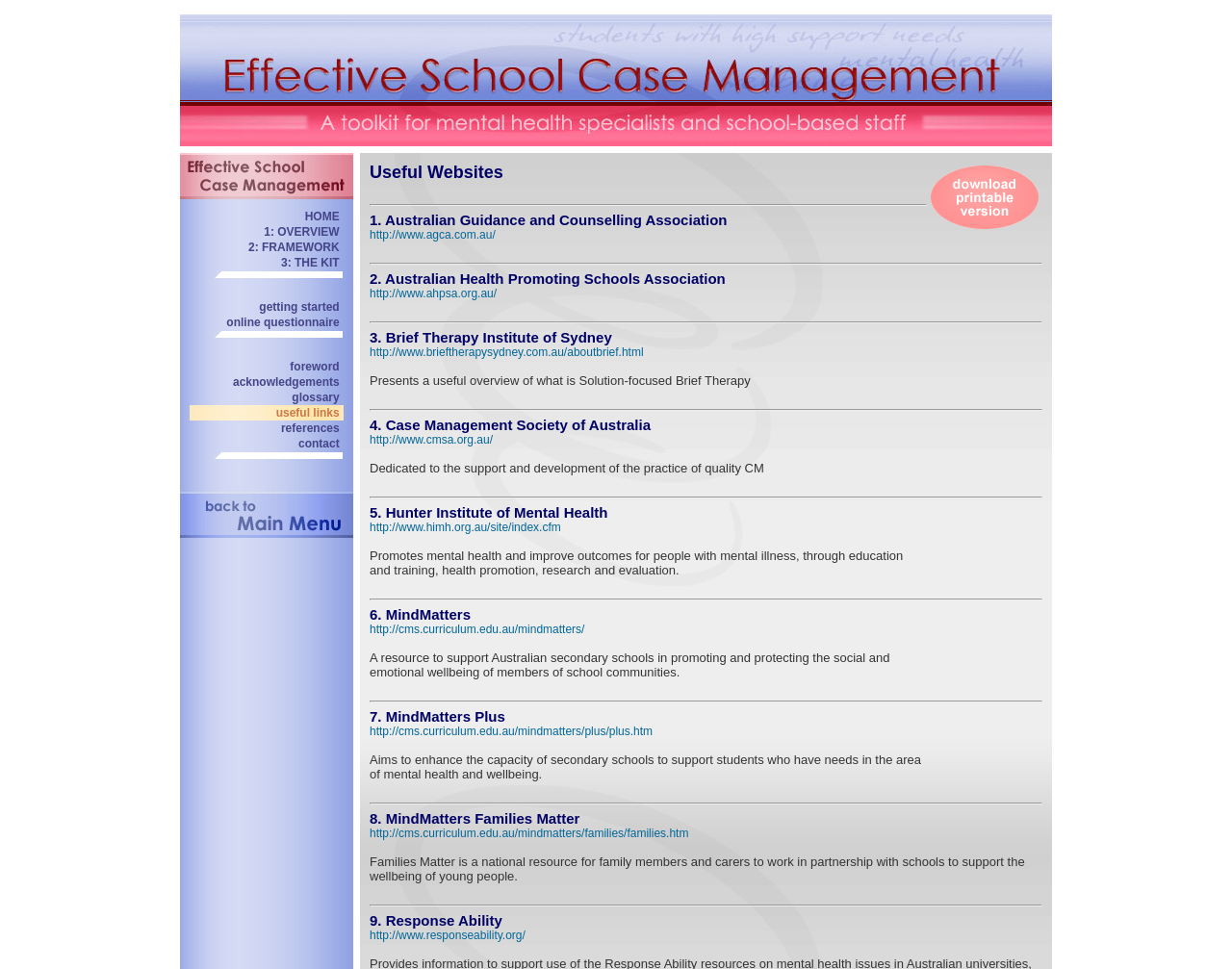Extract the bounding box coordinates for the described element: "http://cms.curriculum.edu.au/mindmatters/plus/plus.htm". The coordinates should be represented as four float numbers between 0 and 1: [left, top, right, bottom].

[0.3, 0.748, 0.53, 0.762]